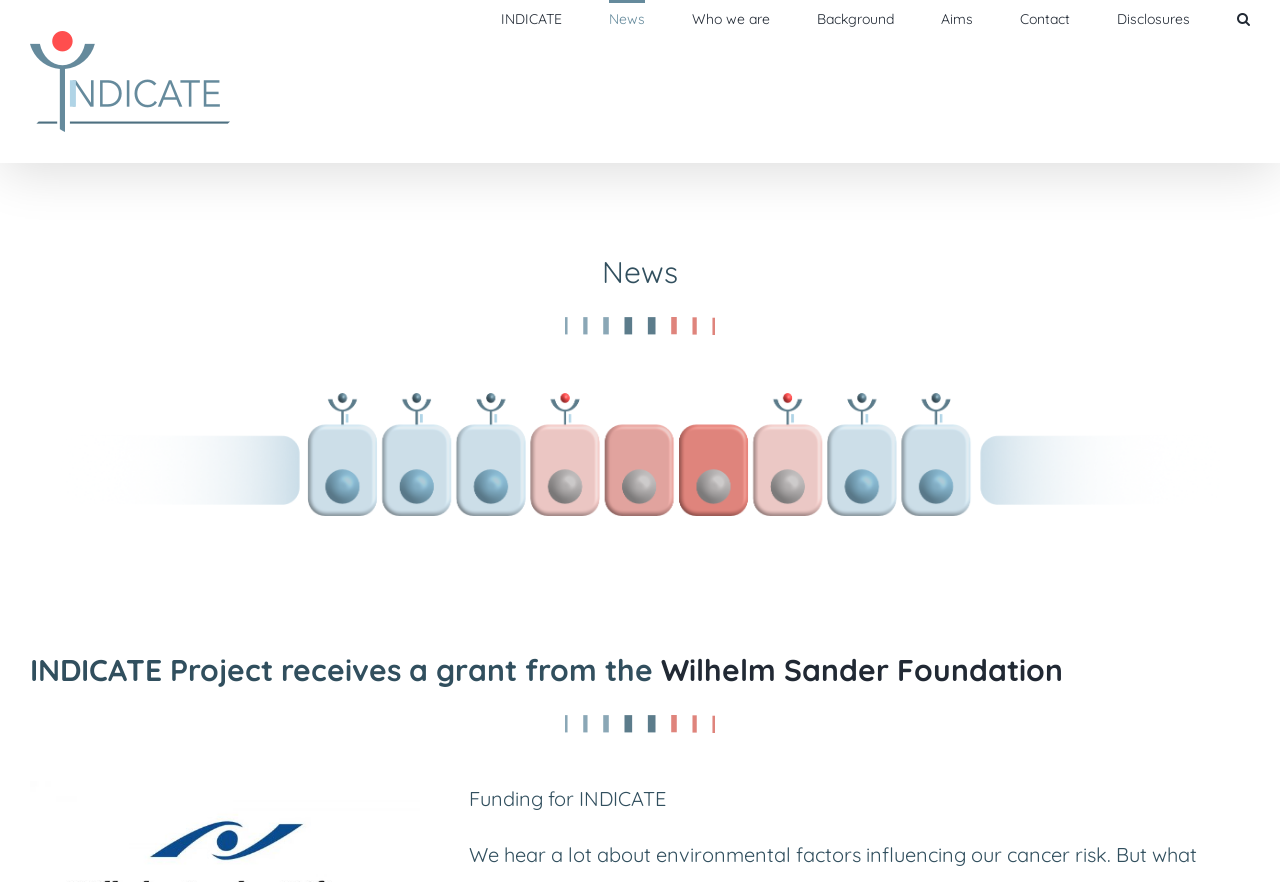Locate the UI element that matches the description Who we are in the webpage screenshot. Return the bounding box coordinates in the format (top-left x, top-left y, bottom-right x, bottom-right y), with values ranging from 0 to 1.

[0.541, 0.0, 0.602, 0.039]